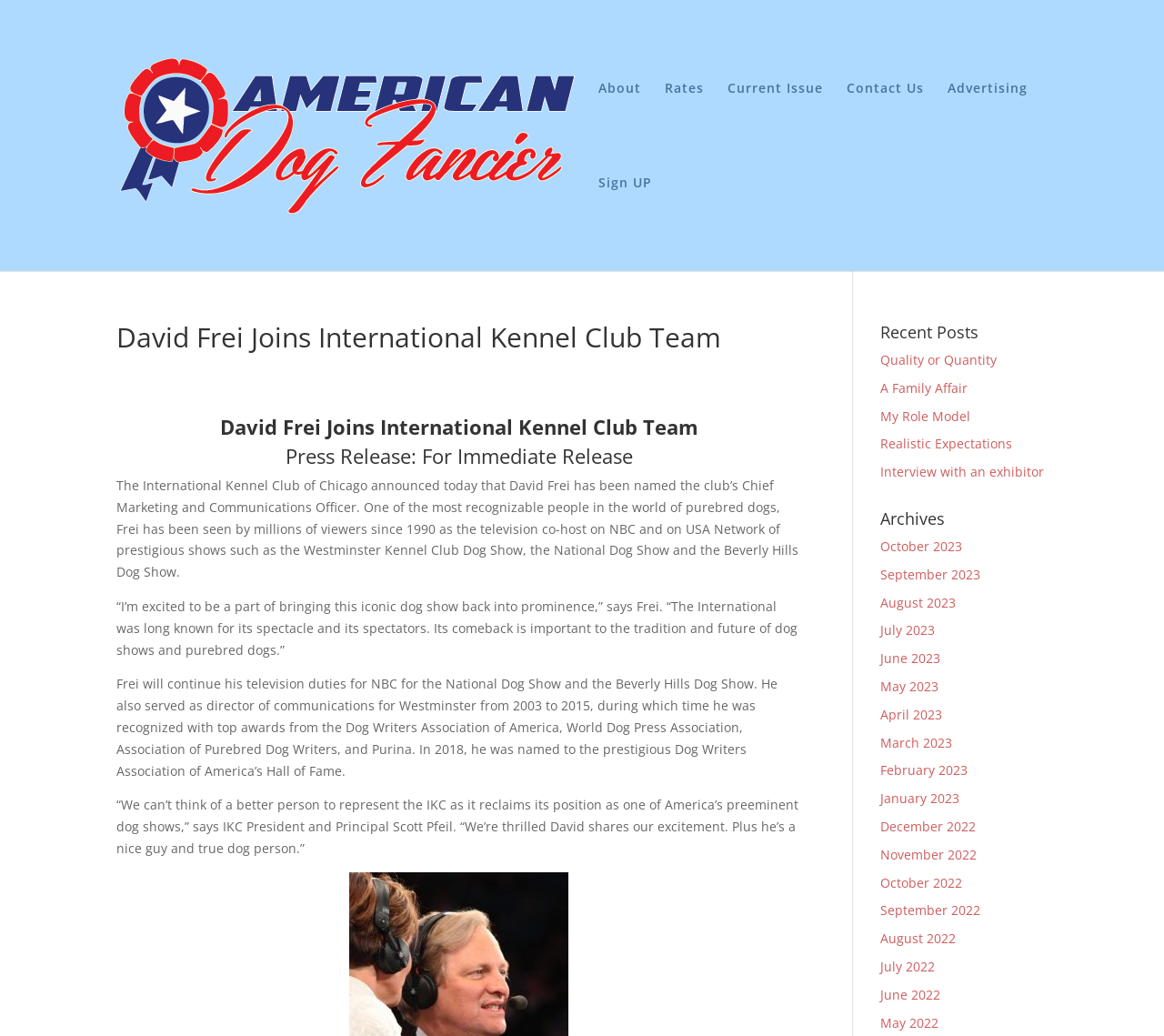Provide the bounding box coordinates of the area you need to click to execute the following instruction: "Click the 'About' link".

[0.514, 0.079, 0.551, 0.17]